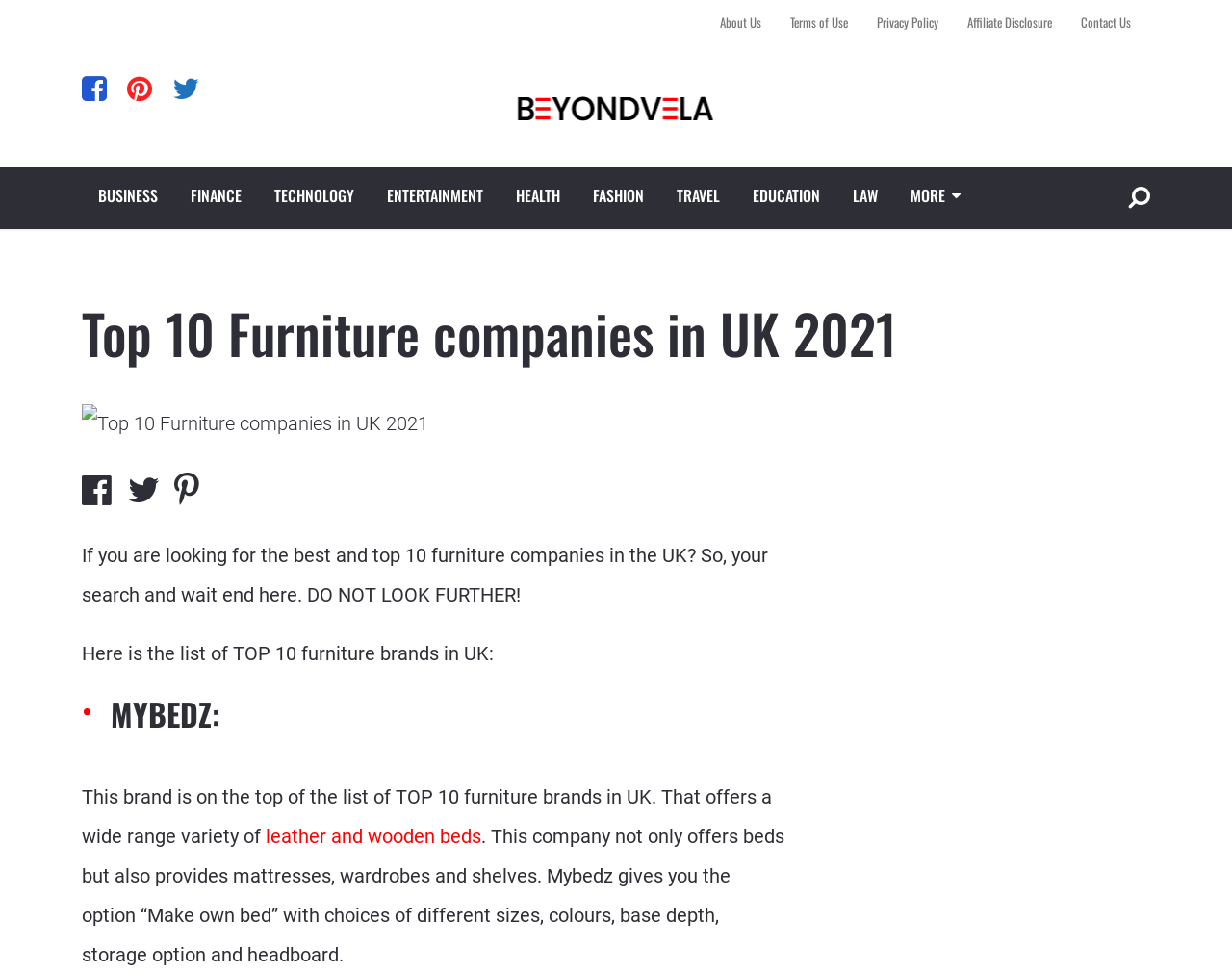Please identify the bounding box coordinates of the area that needs to be clicked to fulfill the following instruction: "Click on About Us."

[0.584, 0.0, 0.63, 0.045]